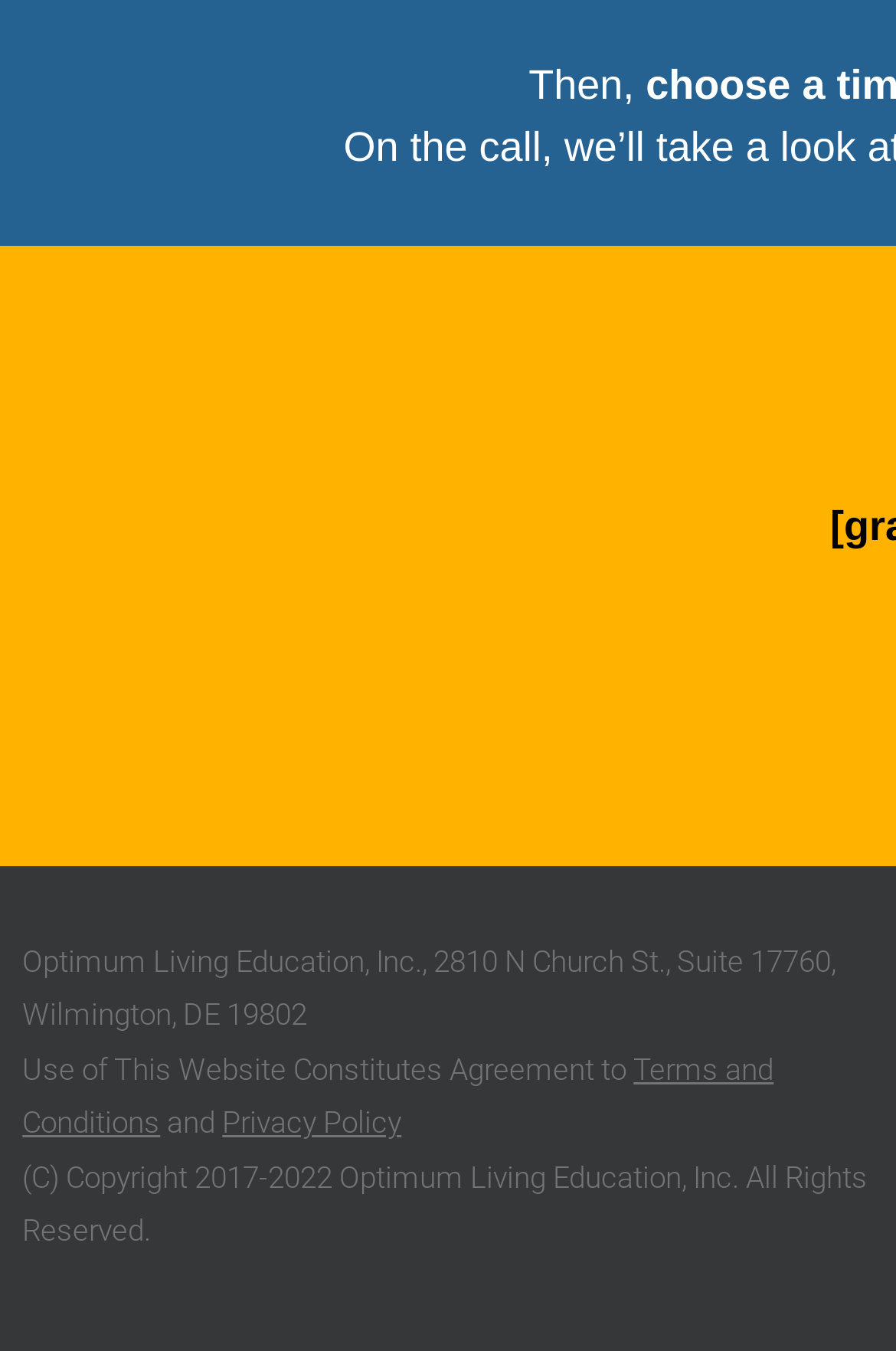How many tables are used to layout the content at the bottom of the webpage?
Using the details from the image, give an elaborate explanation to answer the question.

I counted the number of LayoutTable elements within the contentinfo element, which is used to layout the content at the bottom of the webpage. There are two LayoutTable elements.